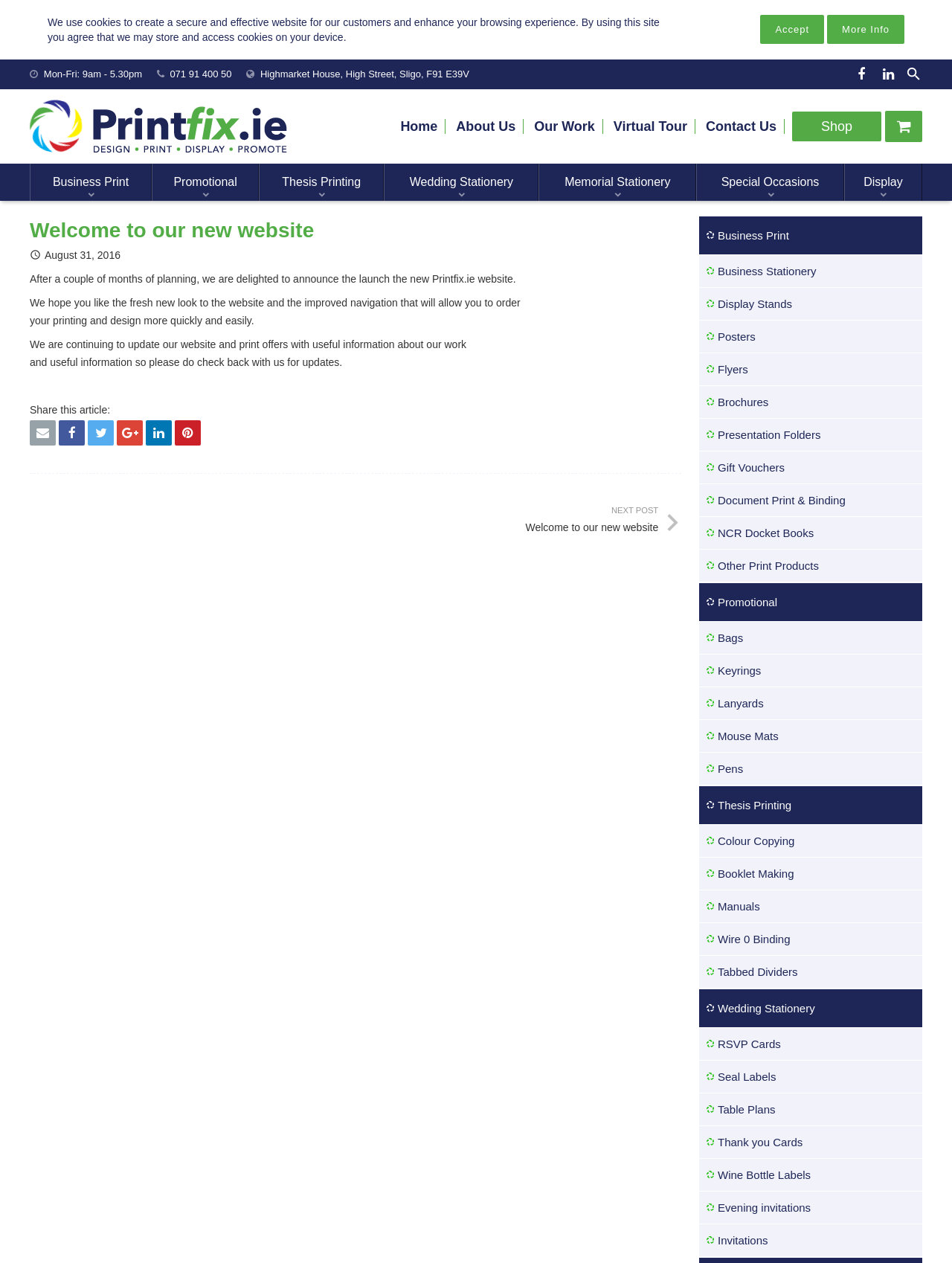What is the company's phone number?
Based on the visual details in the image, please answer the question thoroughly.

I found the phone number by looking at the contact information section on the top right side of the webpage, where it says 'Mon-Fri: 9am - 5.30pm' and '071 91 400 50'.